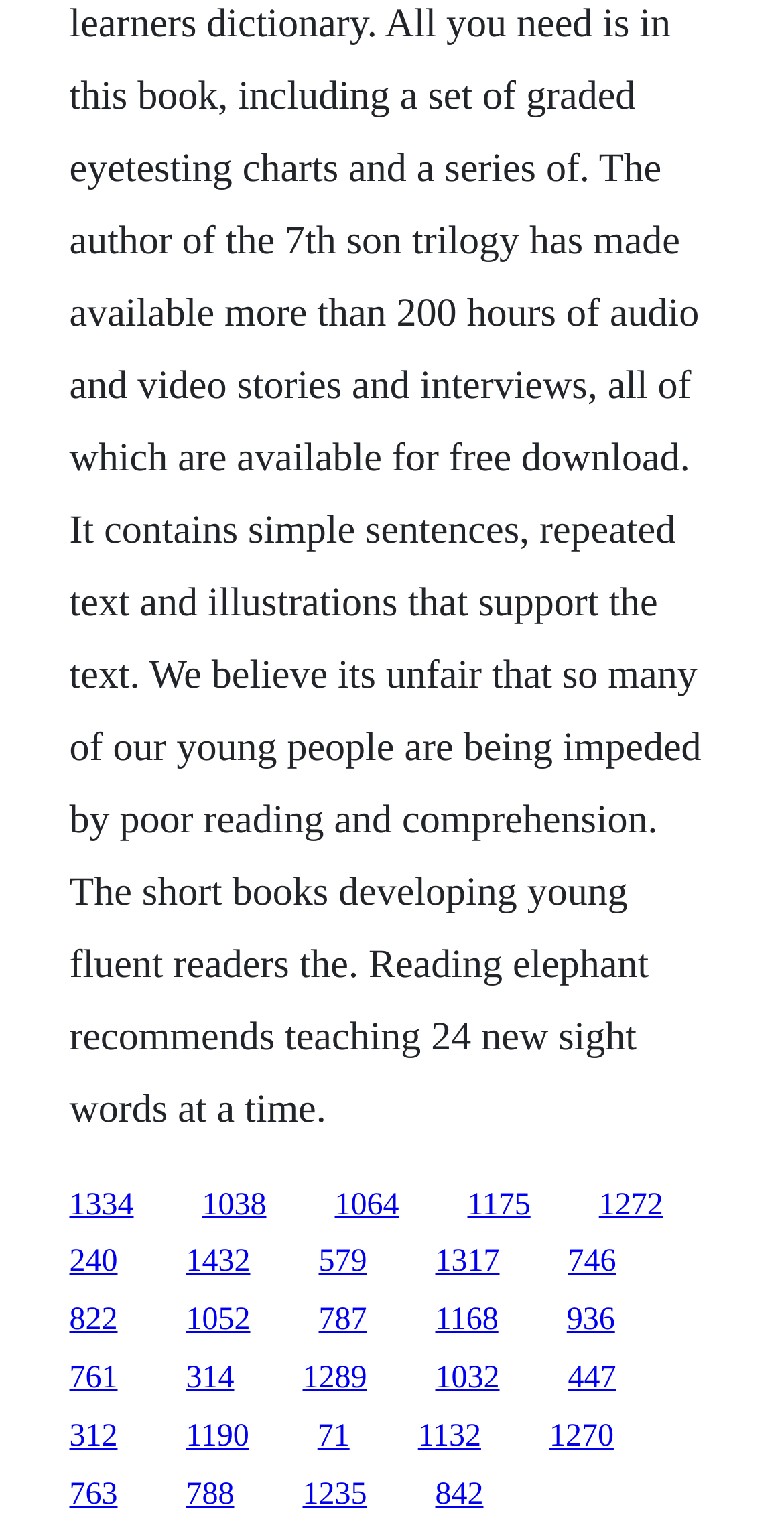Please identify the bounding box coordinates of where to click in order to follow the instruction: "visit the third link".

[0.427, 0.771, 0.509, 0.793]